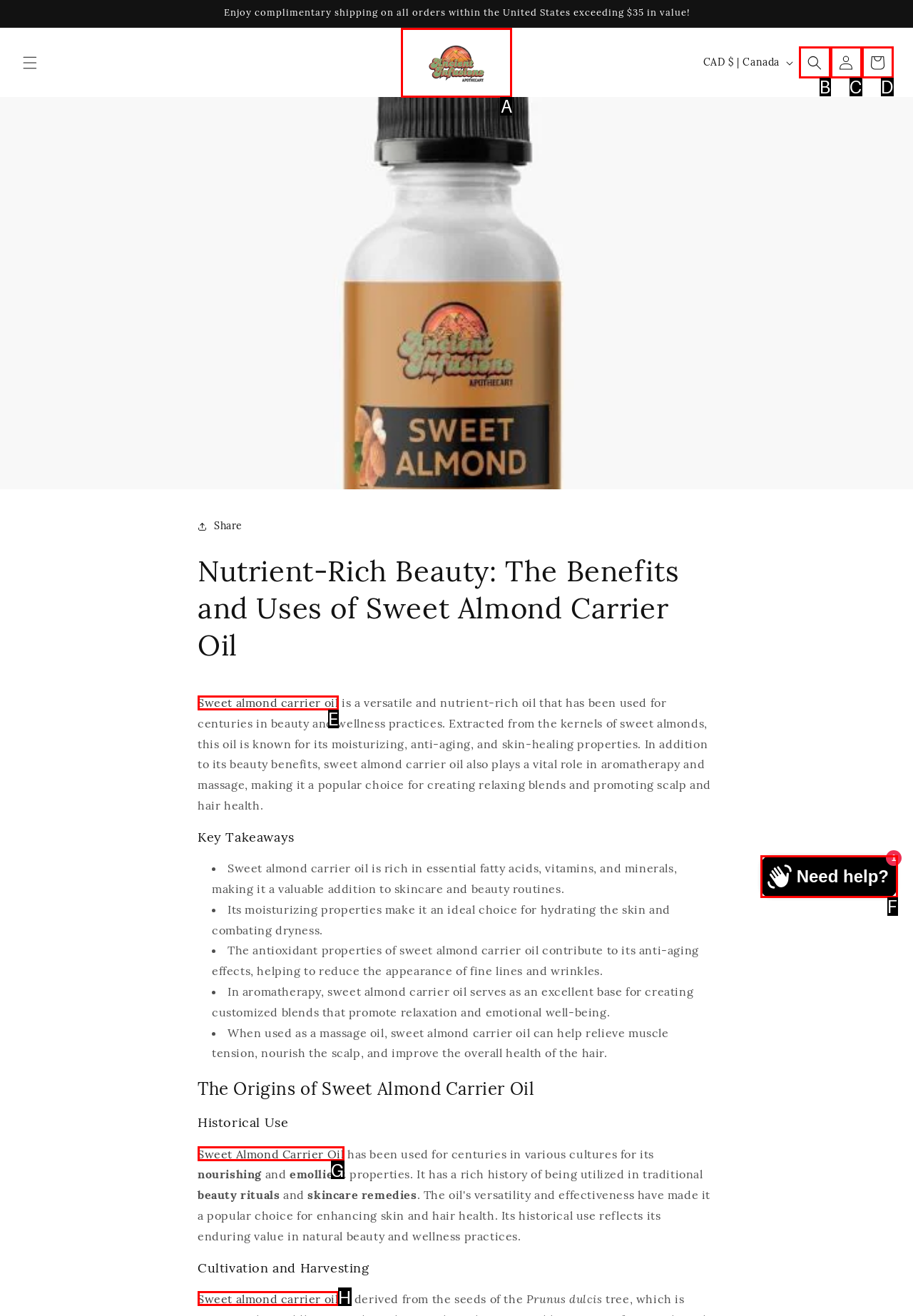Identify the HTML element that should be clicked to accomplish the task: Chat with the online store
Provide the option's letter from the given choices.

F